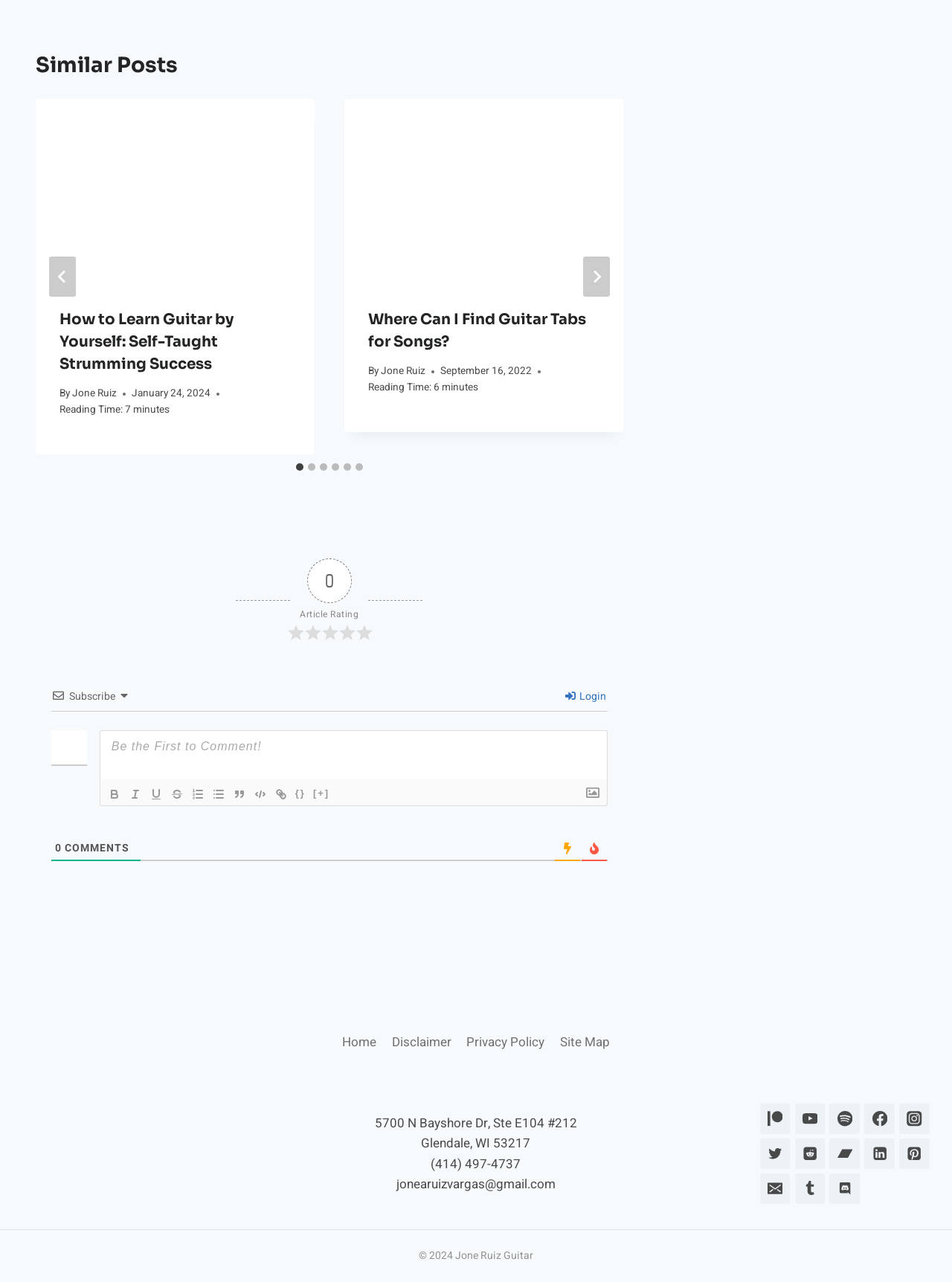What is the purpose of the buttons in the bottom left corner?
From the details in the image, provide a complete and detailed answer to the question.

The buttons in the bottom left corner appear to be formatting options for a text editor or comment section. They include buttons for bold, italic, underline, strike, ordered list, unordered list, blockquote, code block, and link, which are common formatting options for text.